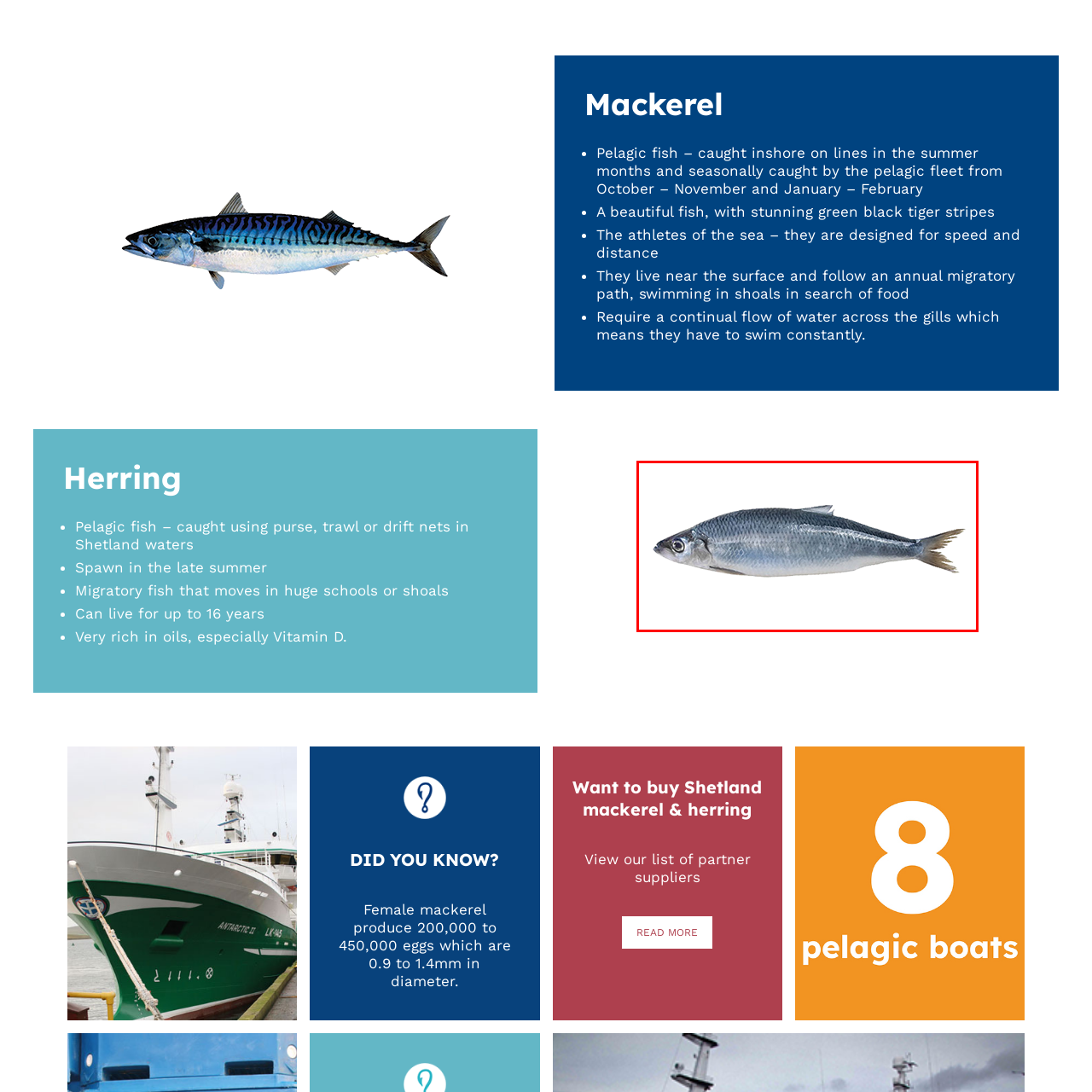Describe in detail what you see in the image highlighted by the red border.

The image features a fresh herring, a pelagic fish characterized by its streamlined body and distinct coloration. Renowned for its migratory behavior, herring is typically caught using various fishing methods, including purse seining and drift nets, particularly in the Shetland waters. This species is an essential part of the marine ecosystem, often schooling in large numbers, which offers a spectacular sight in the ocean. Known for its nutritional benefits, herring is rich in oils and particularly high in Vitamin D. As a seasonal catch, herring usually spawns in late summer, contributing significantly to the local fisheries and culinary traditions.